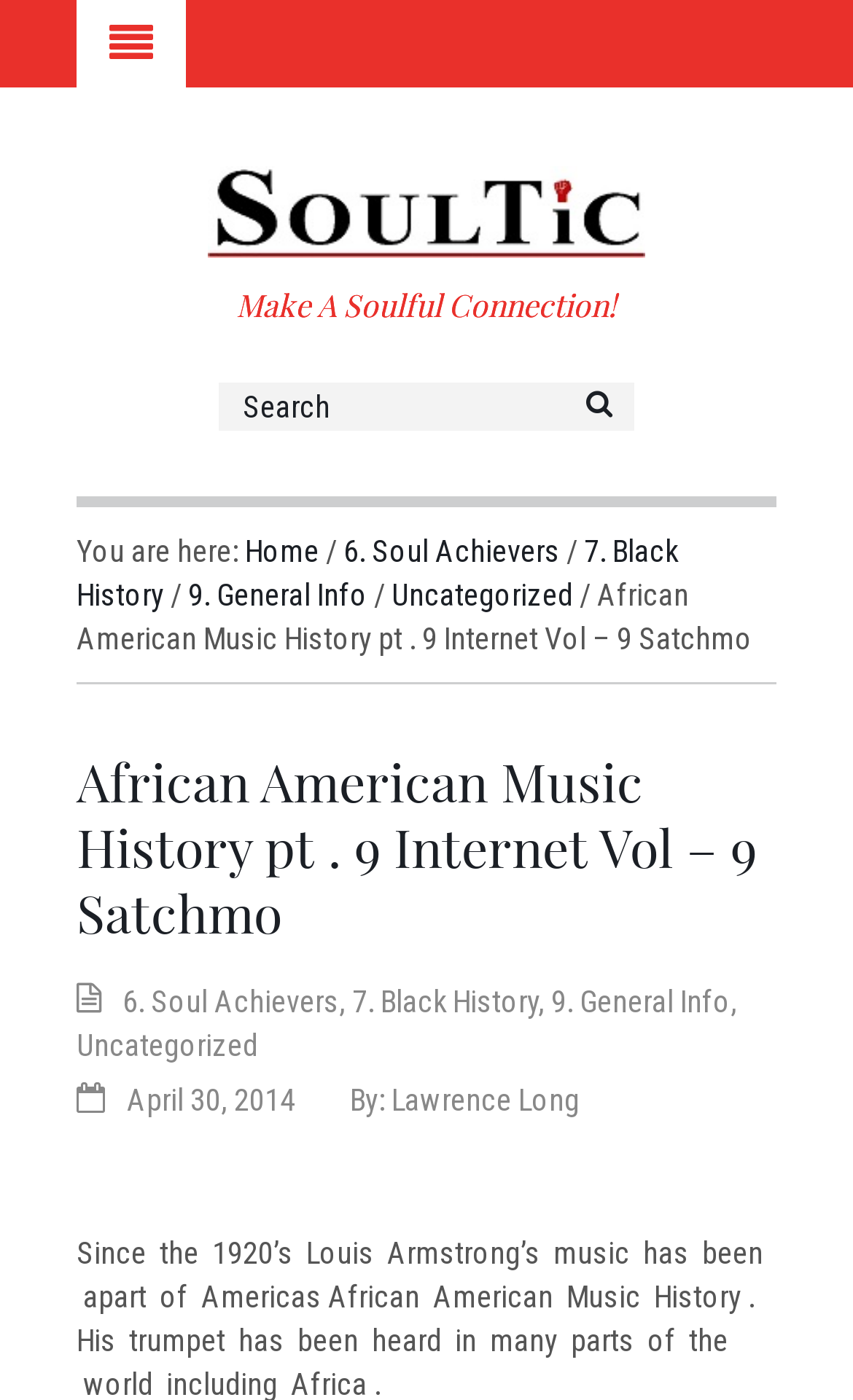Please find the bounding box coordinates of the element that you should click to achieve the following instruction: "Click on Home". The coordinates should be presented as four float numbers between 0 and 1: [left, top, right, bottom].

[0.287, 0.381, 0.374, 0.406]